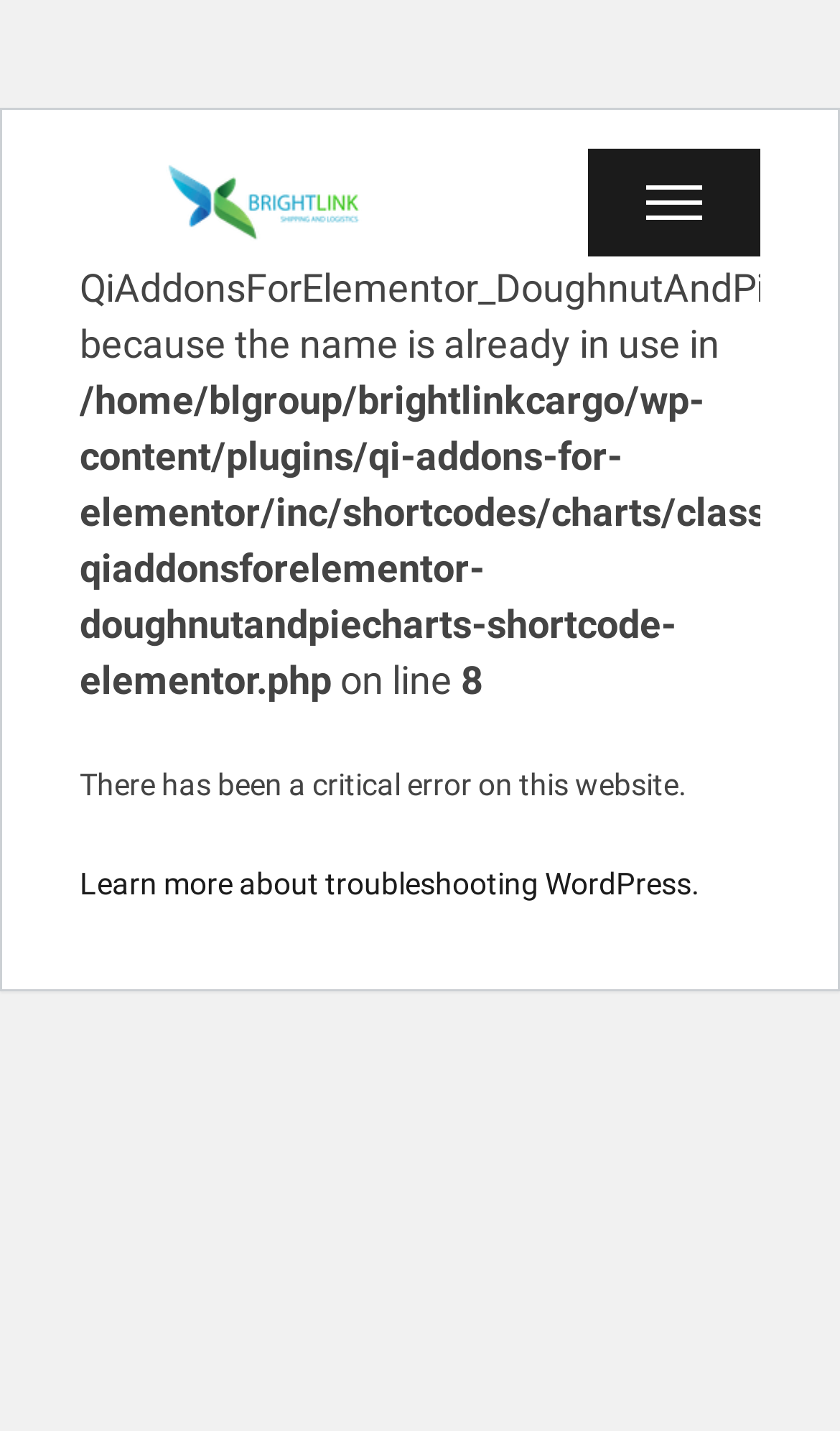Provide a short answer to the following question with just one word or phrase: What is the consequence of the error?

Critical error on the website